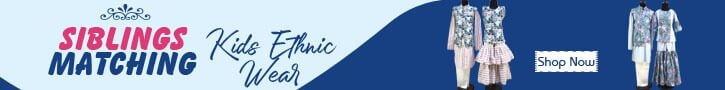Give a short answer using one word or phrase for the question:
What is the purpose of the 'Shop Now' button?

To encourage viewers to explore